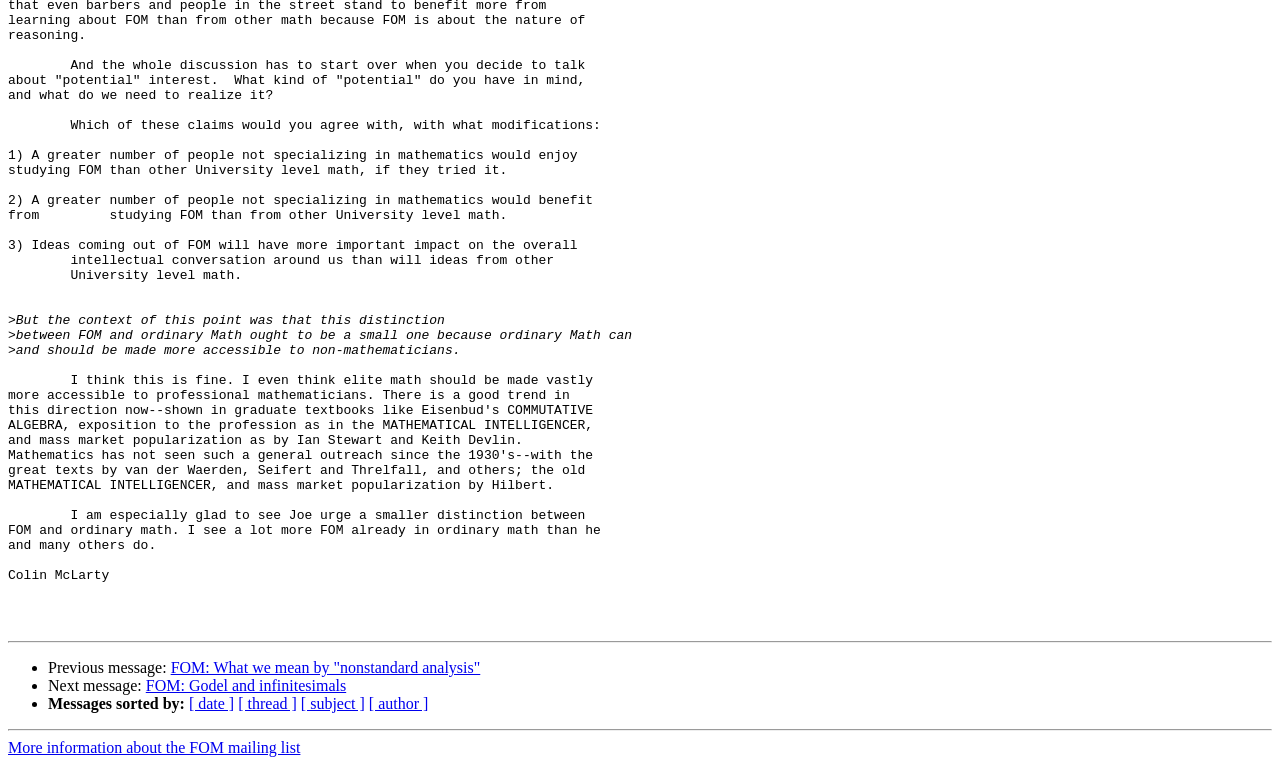Provide the bounding box coordinates for the UI element that is described by this text: "[ author ]". The coordinates should be in the form of four float numbers between 0 and 1: [left, top, right, bottom].

[0.288, 0.909, 0.335, 0.931]